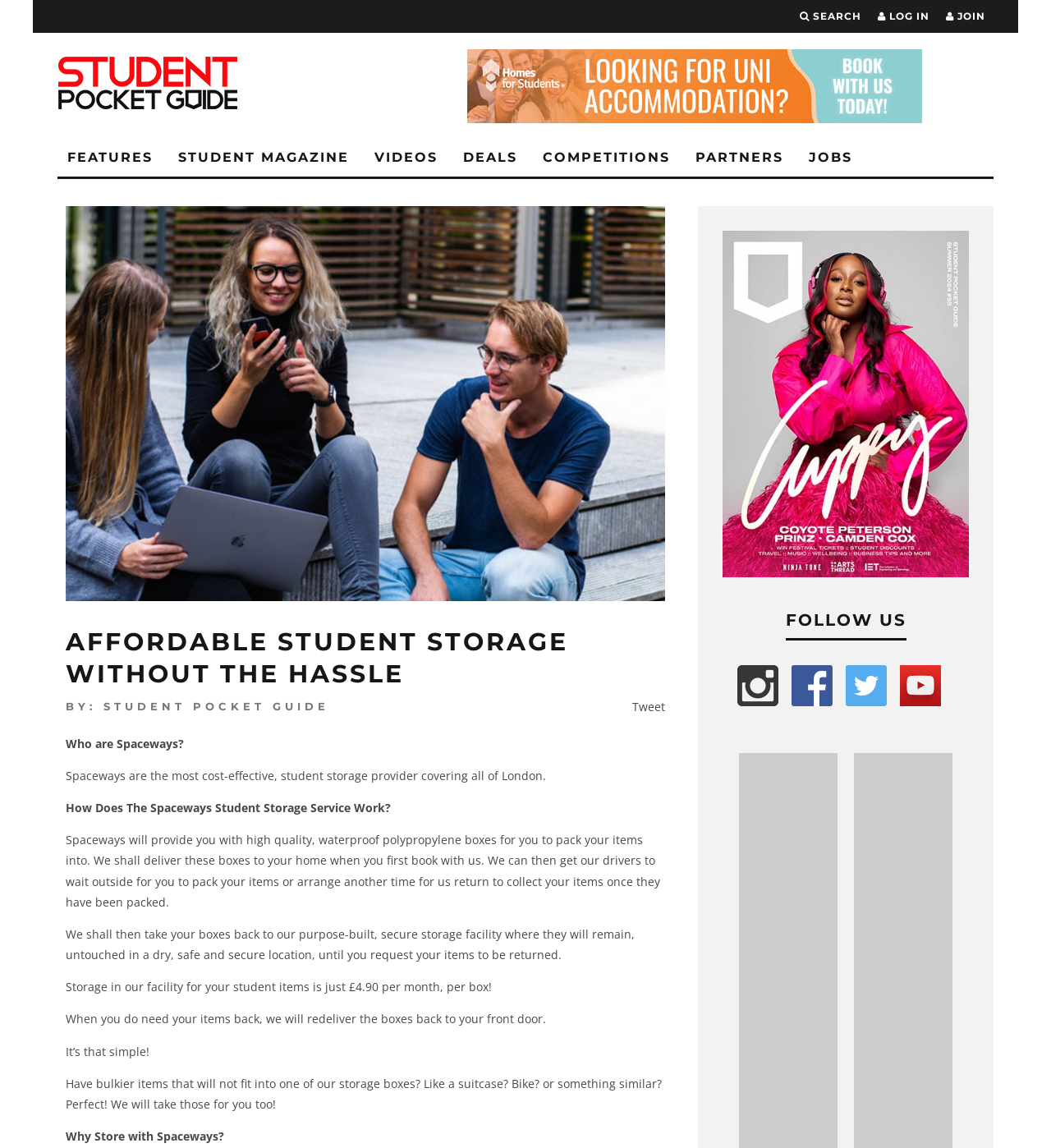From the webpage screenshot, identify the region described by Student Pocket Guide. Provide the bounding box coordinates as (top-left x, top-left y, bottom-right x, bottom-right y), with each value being a floating point number between 0 and 1.

[0.098, 0.609, 0.313, 0.621]